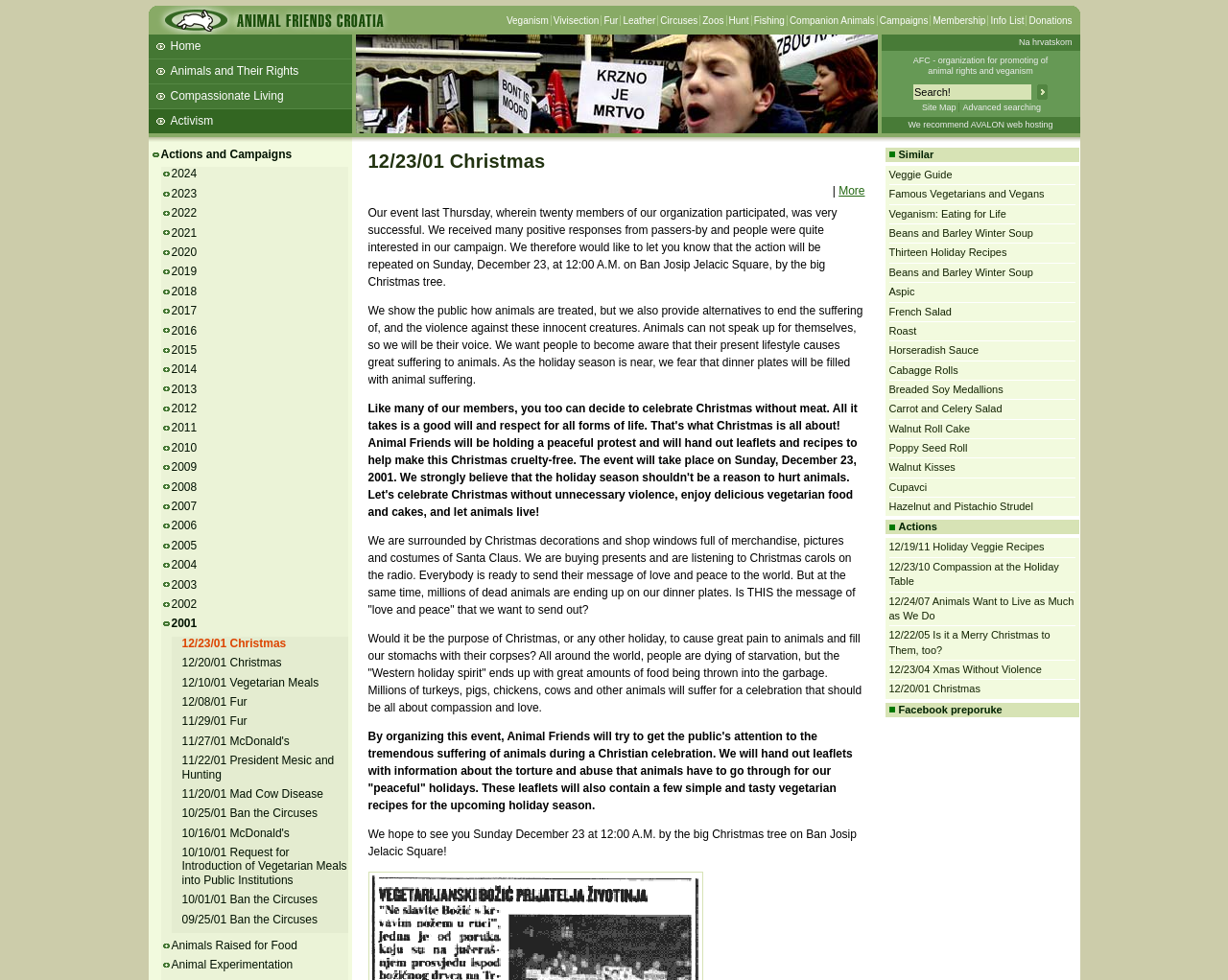What is the purpose of the event on December 23?
Offer a detailed and full explanation in response to the question.

The purpose of the event on December 23 can be inferred from the static text elements on the webpage, which mention raising awareness about animal suffering and promoting compassion and love during the holiday season.